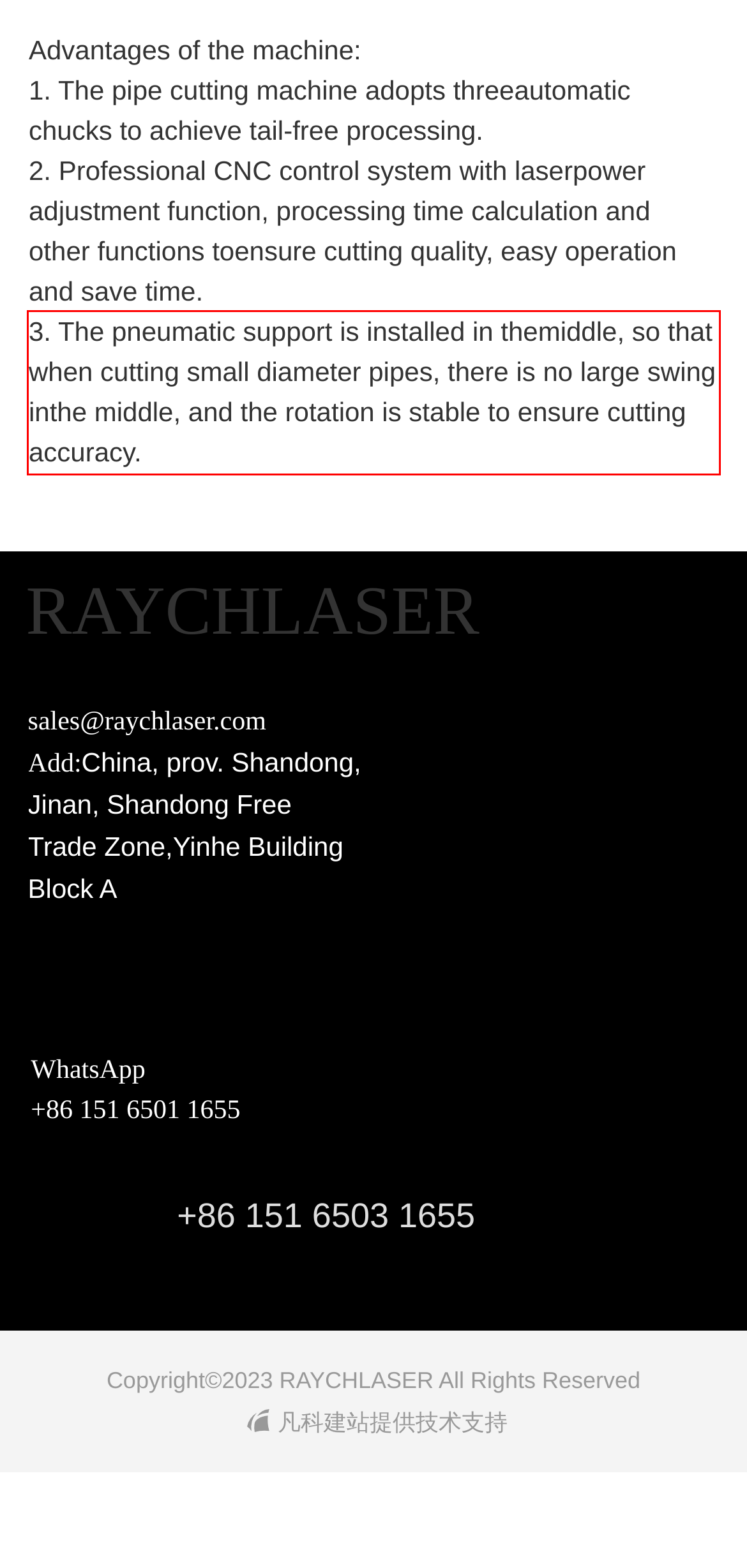Within the screenshot of the webpage, locate the red bounding box and use OCR to identify and provide the text content inside it.

3. The pneumatic support is installed in themiddle, so that when cutting small diameter pipes, there is no large swing inthe middle, and the rotation is stable to ensure cutting accuracy.